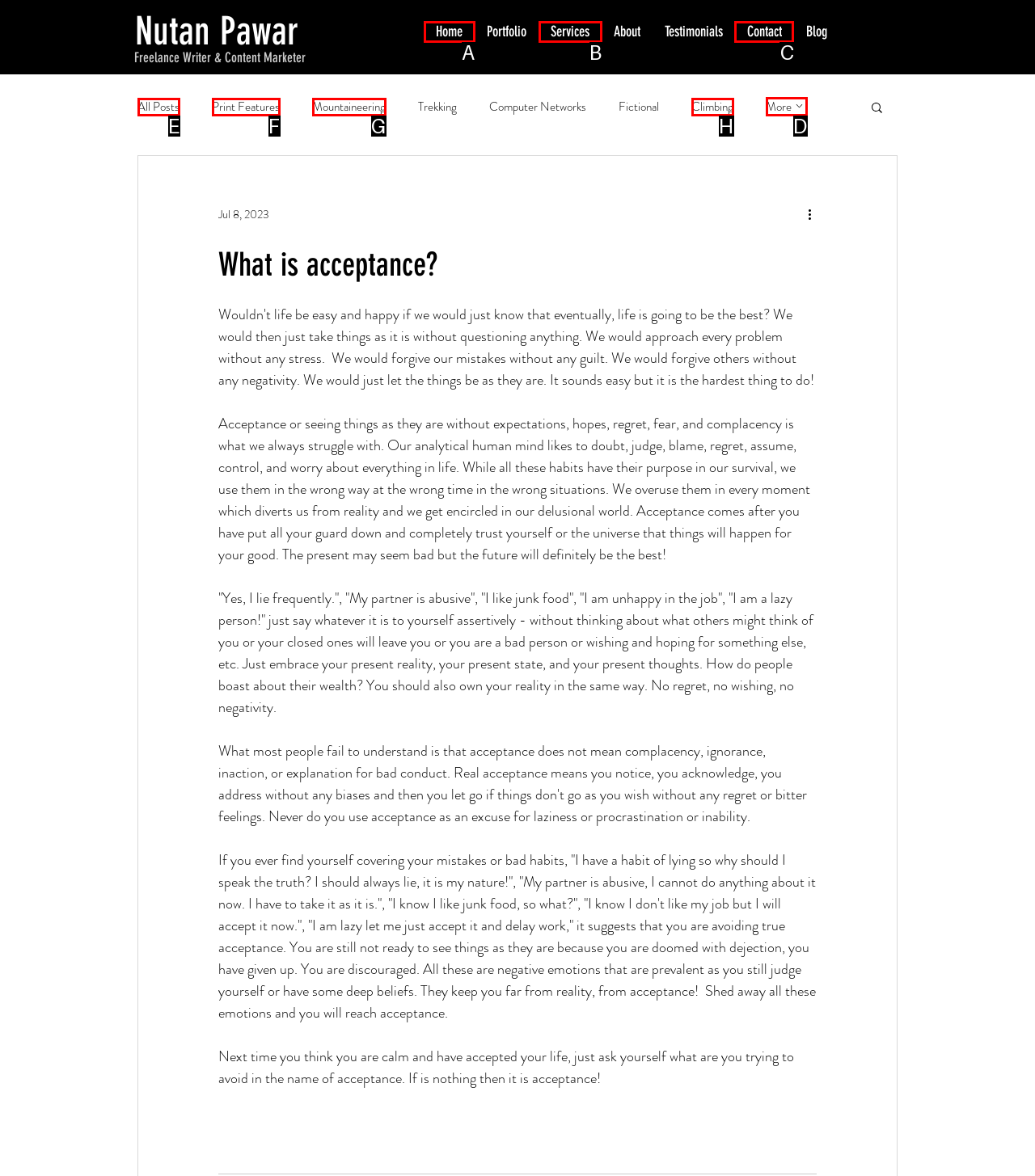Indicate the letter of the UI element that should be clicked to accomplish the task: Click the 'Contact' link. Answer with the letter only.

C